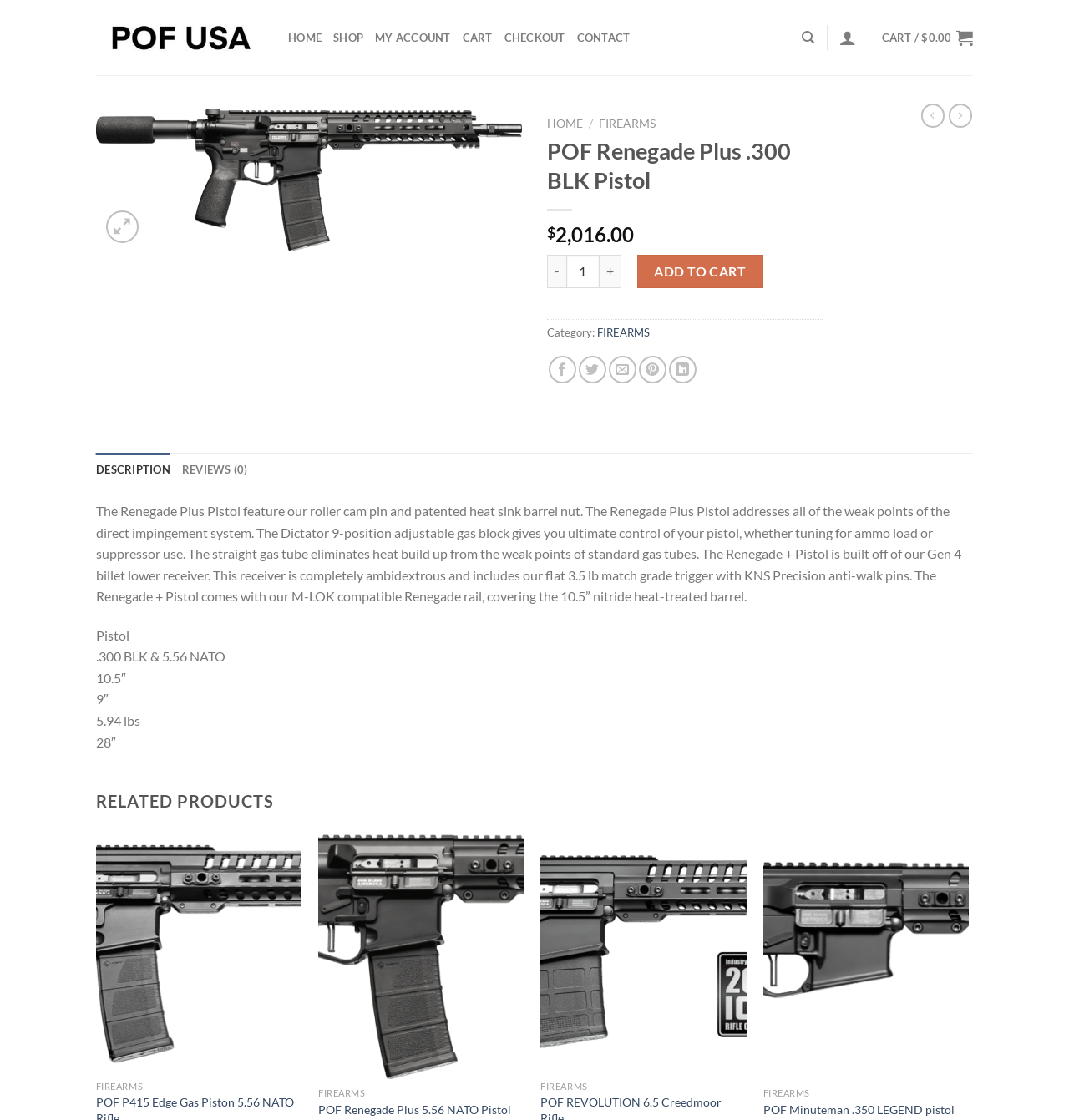Please answer the following question using a single word or phrase: 
What is the material of the barrel?

Nitride heat-treated